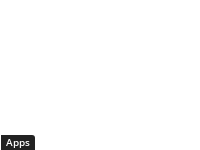What is the design aesthetic of the webpage?
Answer the question with just one word or phrase using the image.

Clean and modern